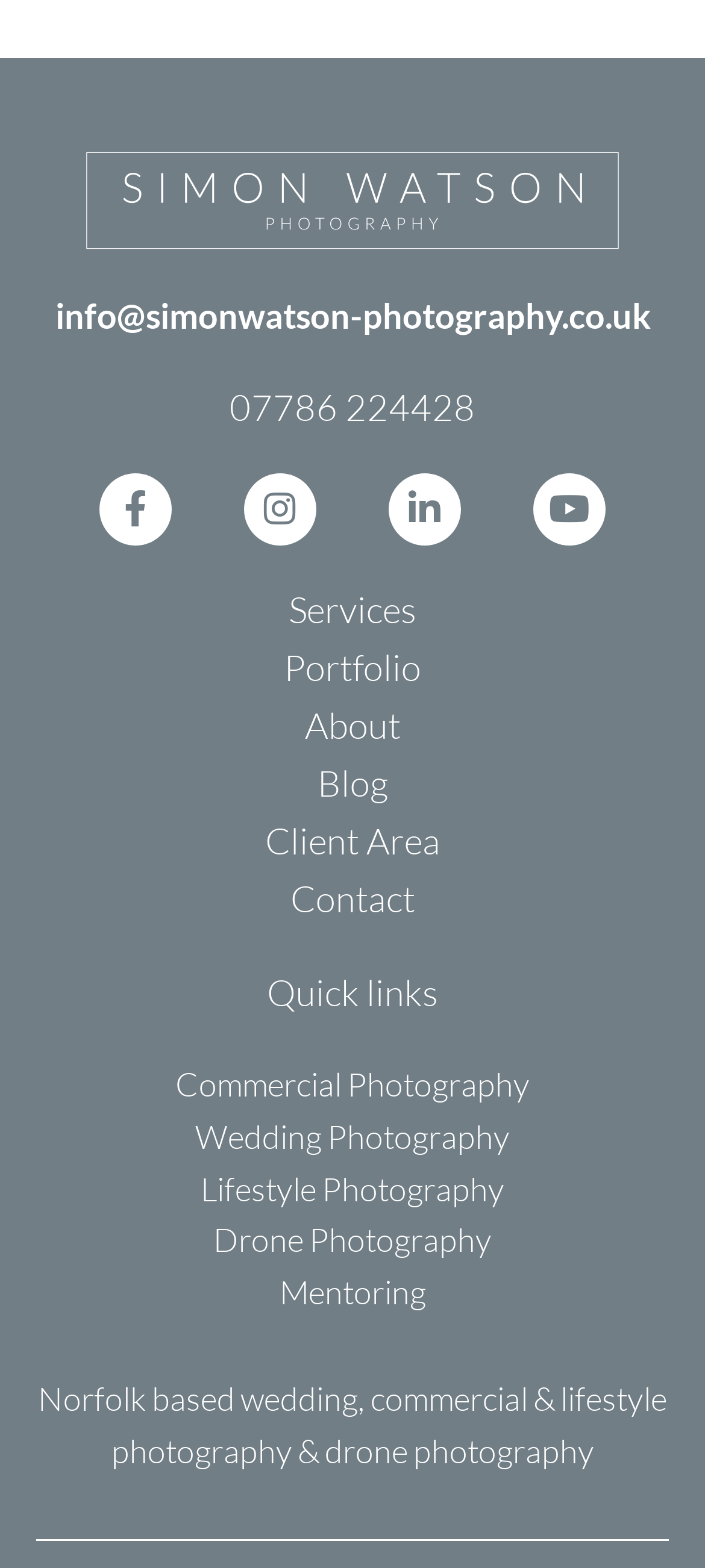Please identify the bounding box coordinates of the element I need to click to follow this instruction: "Contact the photographer".

[0.077, 0.555, 0.923, 0.592]